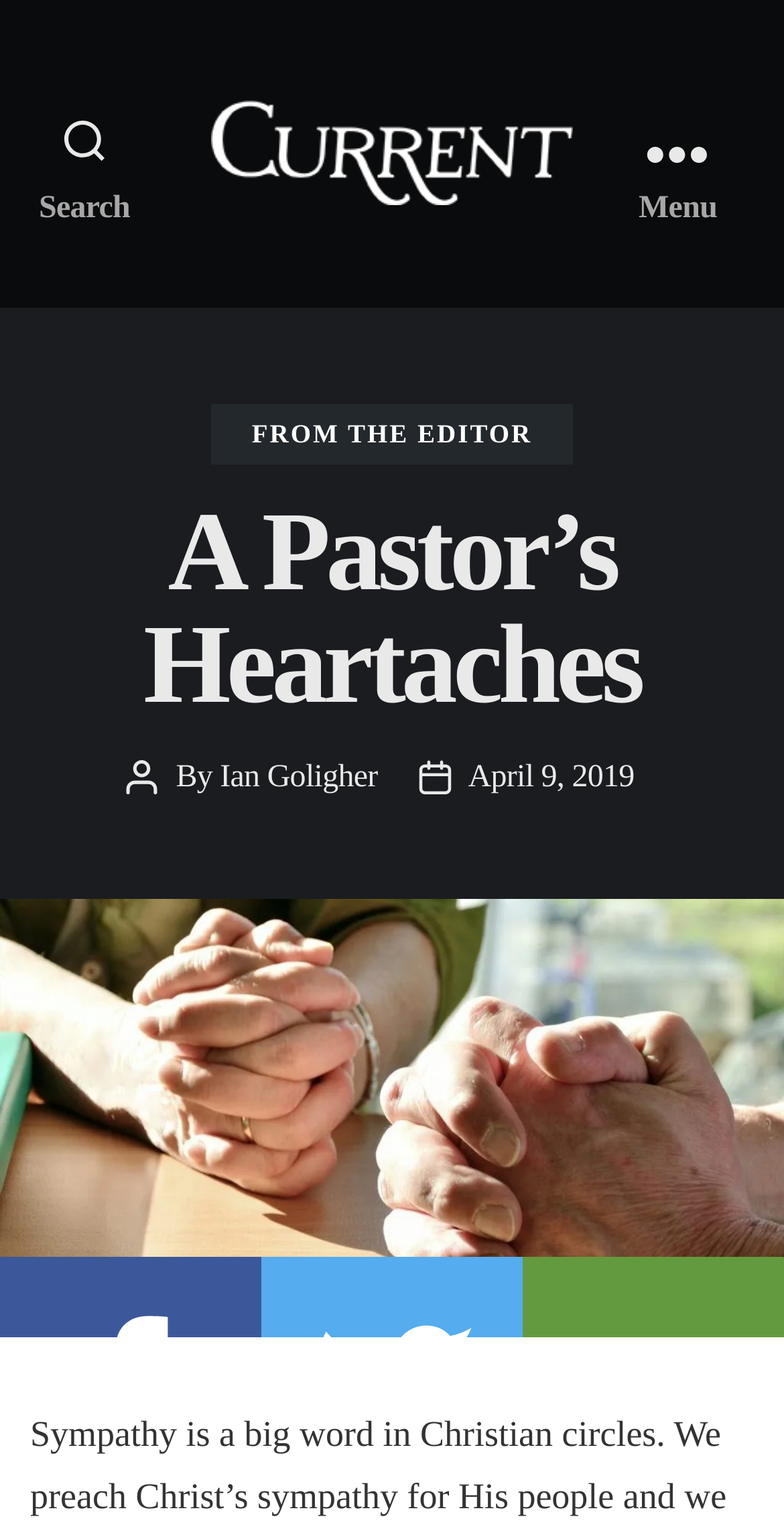What is the logo of the website?
Based on the visual, give a brief answer using one word or a short phrase.

Current Logo